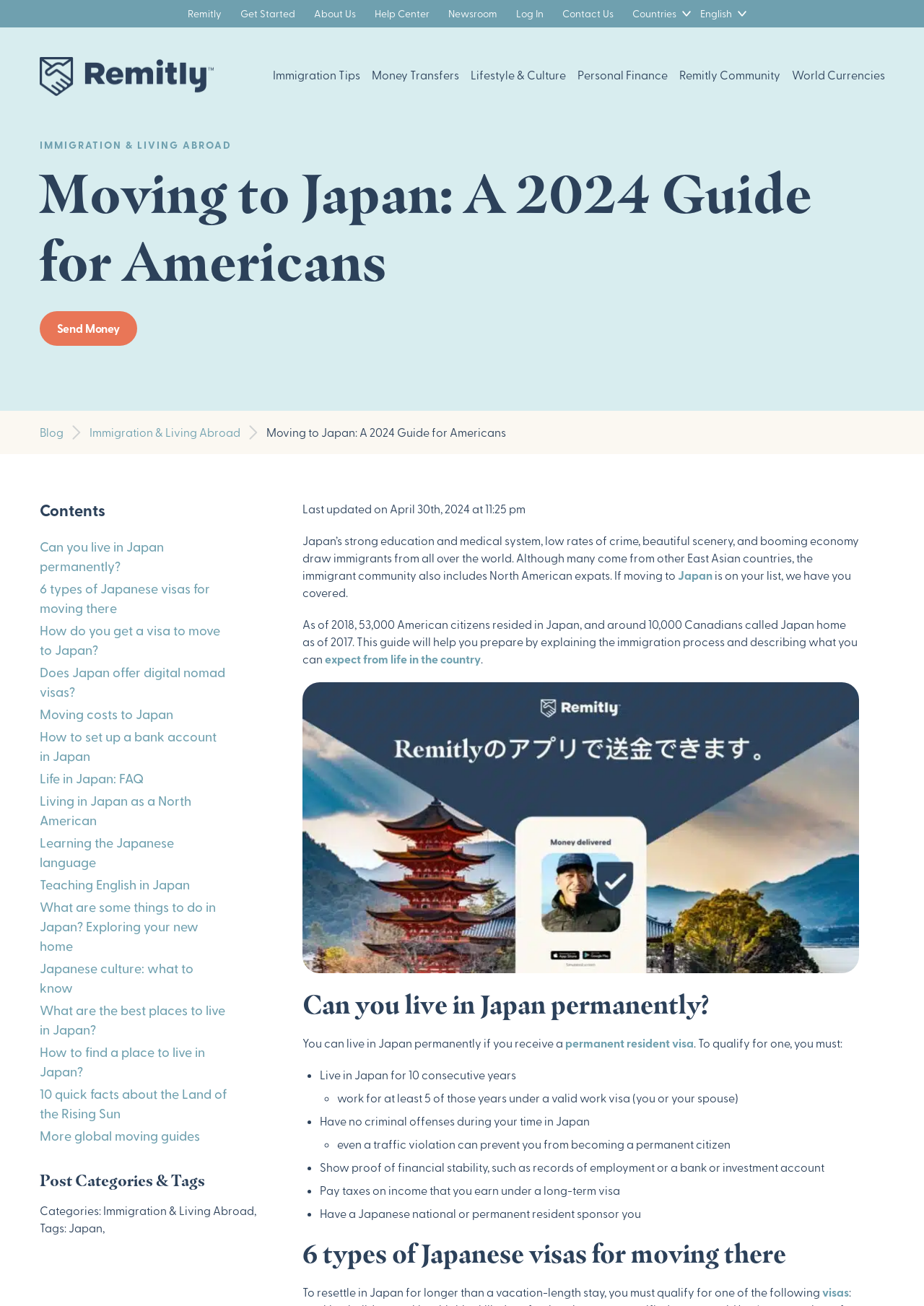Select the bounding box coordinates of the element I need to click to carry out the following instruction: "Click on the 'Immigration Tips' link".

[0.295, 0.052, 0.389, 0.062]